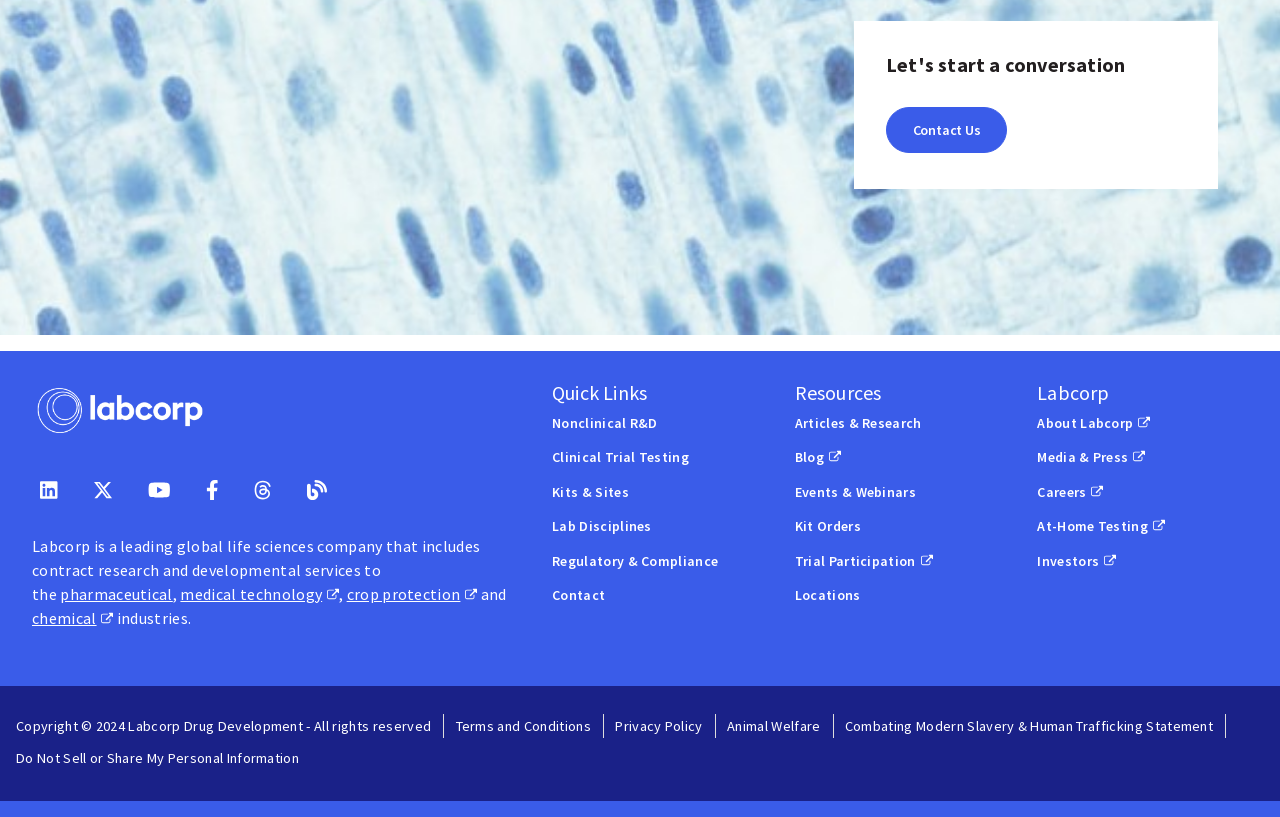Locate the bounding box coordinates of the clickable area needed to fulfill the instruction: "Visit Labcorp on LinkedIn".

[0.025, 0.587, 0.045, 0.612]